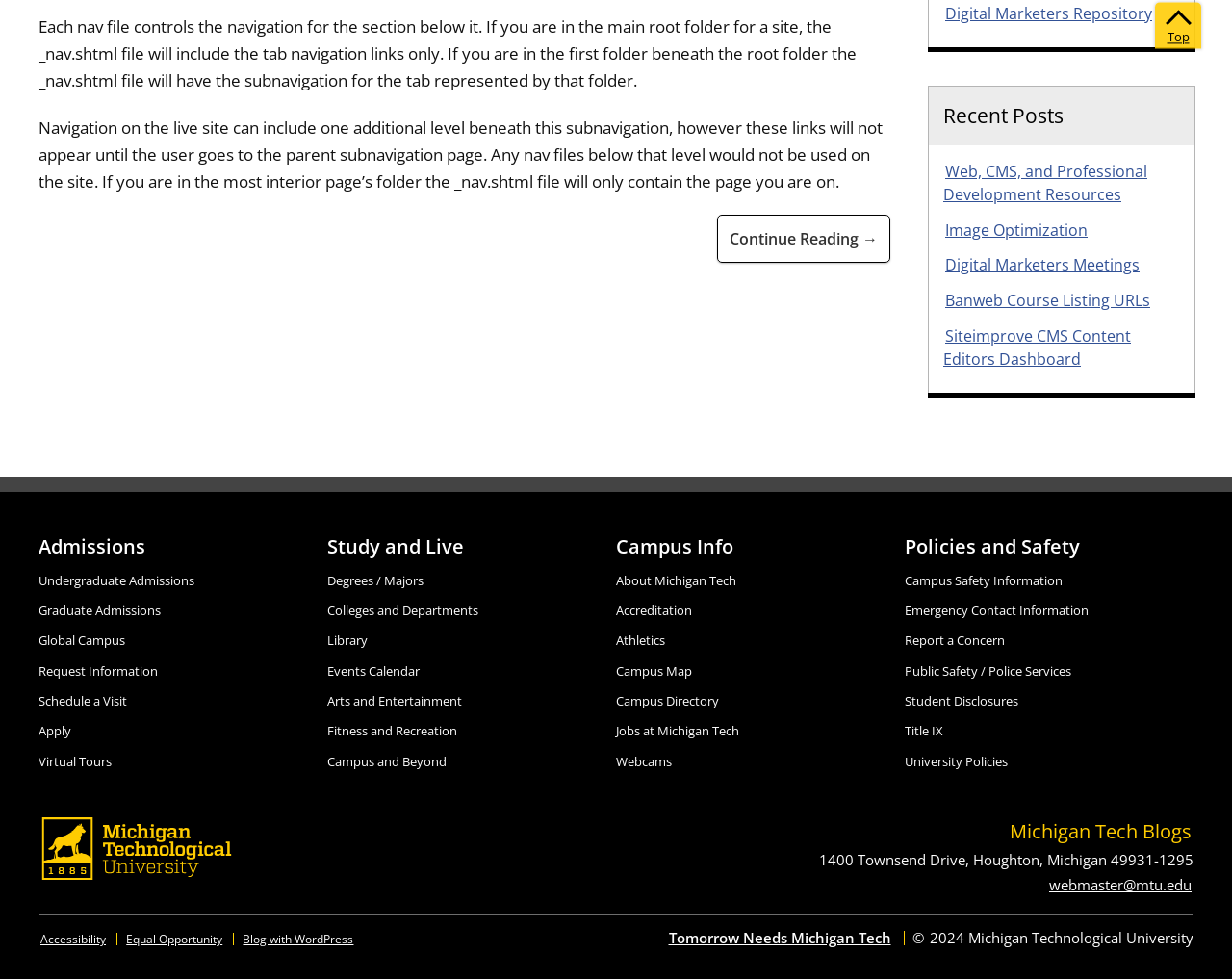Based on the image, provide a detailed and complete answer to the question: 
What is the address of the university?

The address of the university can be found in the StaticText element at the bottom of the page, which provides the full address including street, city, state, and zip code.